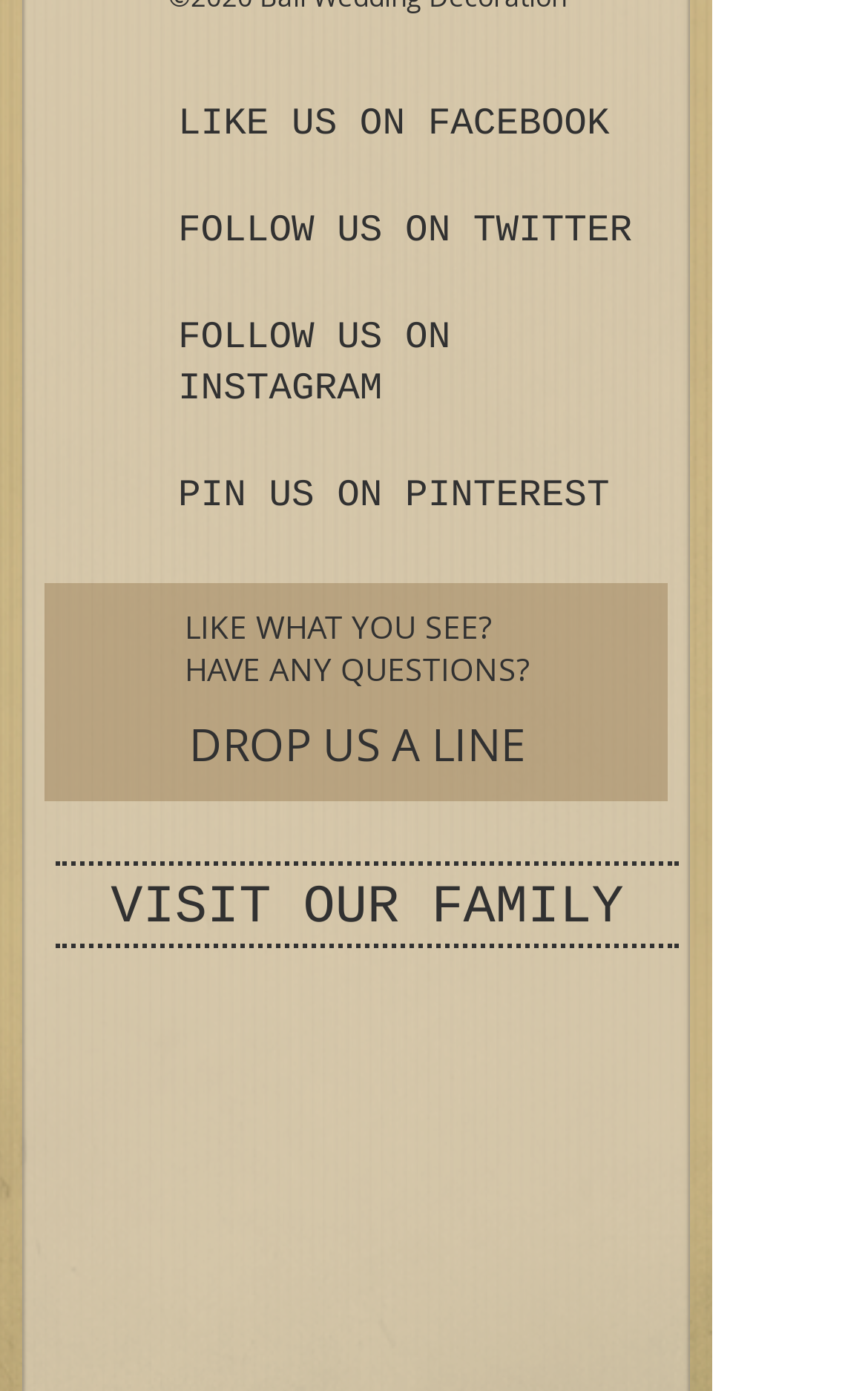Extract the bounding box coordinates for the described element: "DROP US A LINE". The coordinates should be represented as four float numbers between 0 and 1: [left, top, right, bottom].

[0.197, 0.514, 0.626, 0.56]